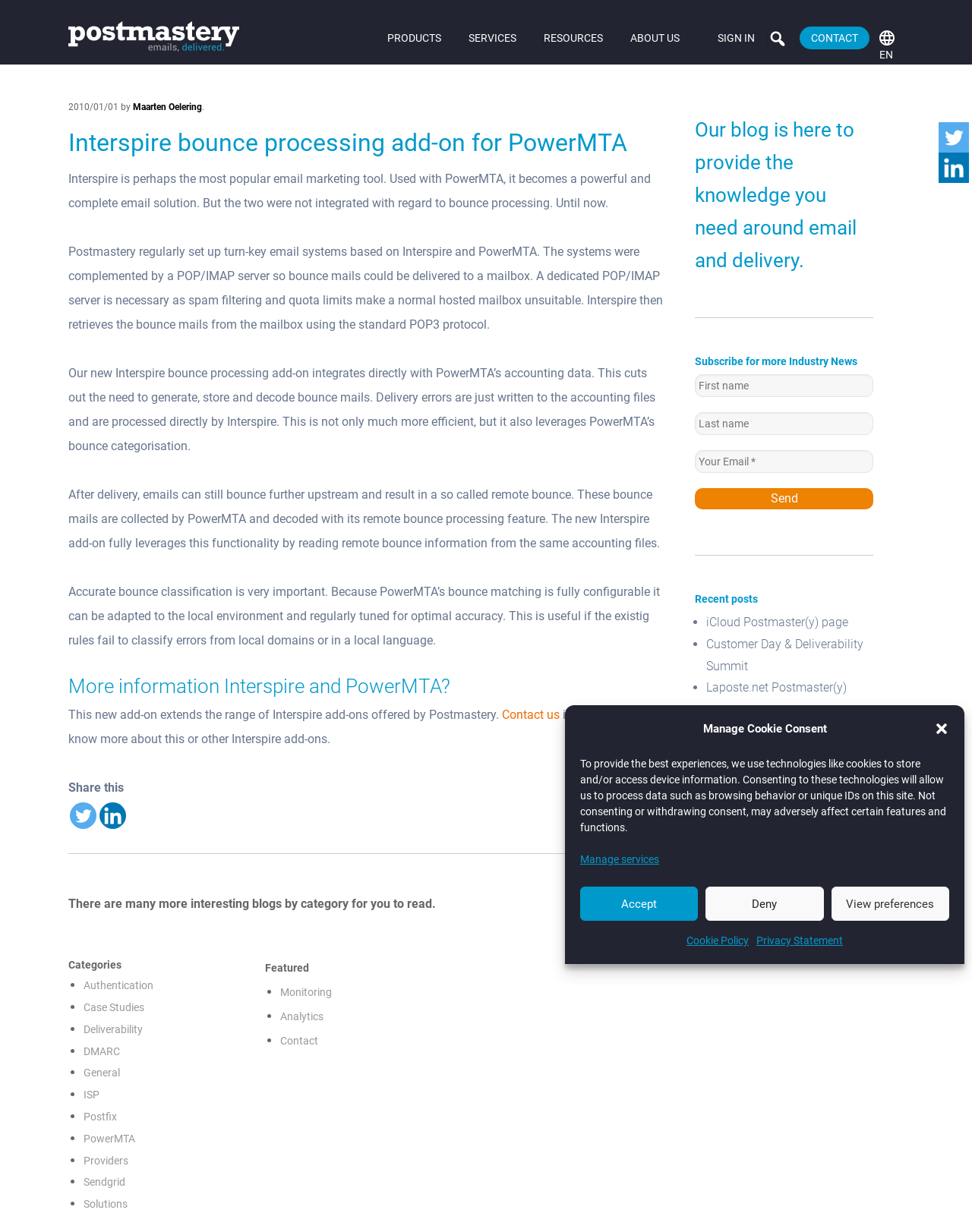Determine the bounding box for the described UI element: "PowerMTA".

[0.086, 0.919, 0.139, 0.929]